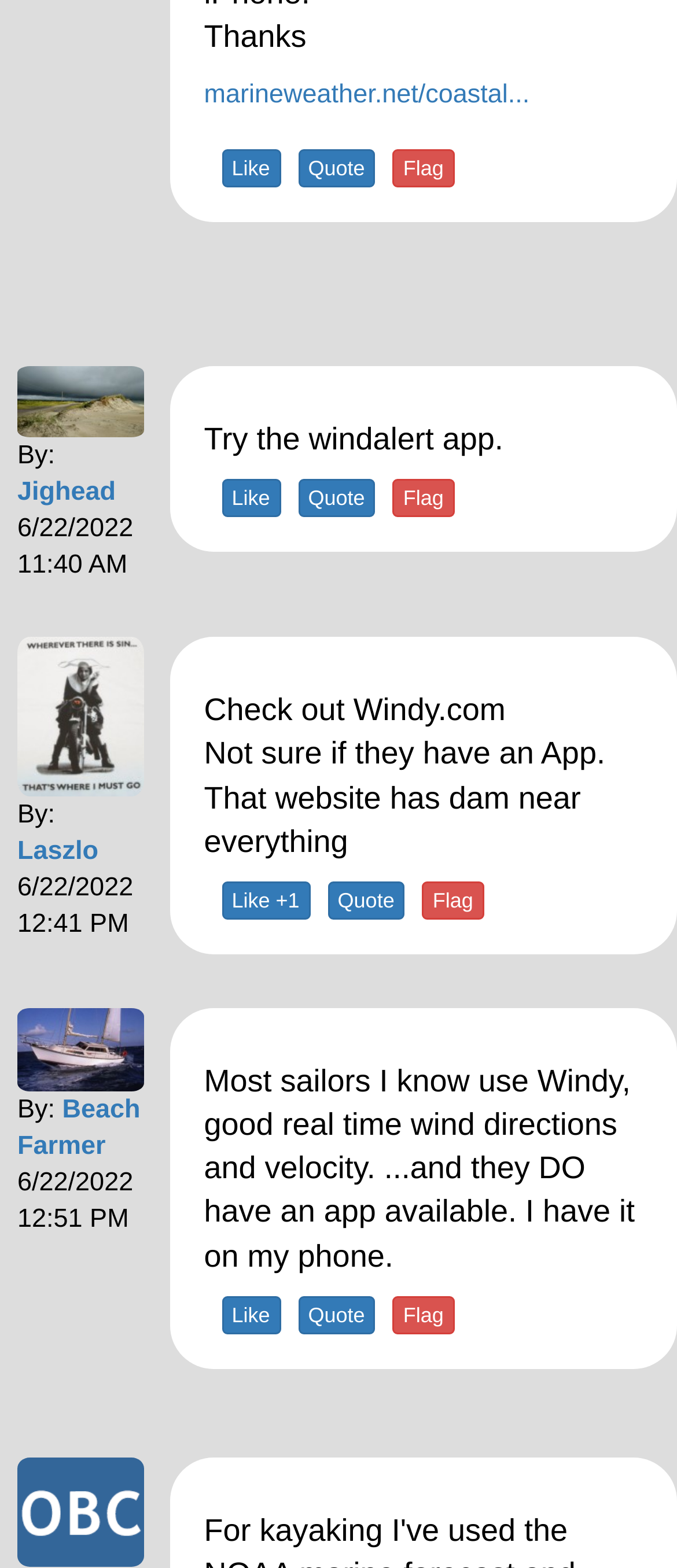Please provide the bounding box coordinates for the element that needs to be clicked to perform the following instruction: "Click on the 'Flag' button". The coordinates should be given as four float numbers between 0 and 1, i.e., [left, top, right, bottom].

[0.58, 0.095, 0.671, 0.12]